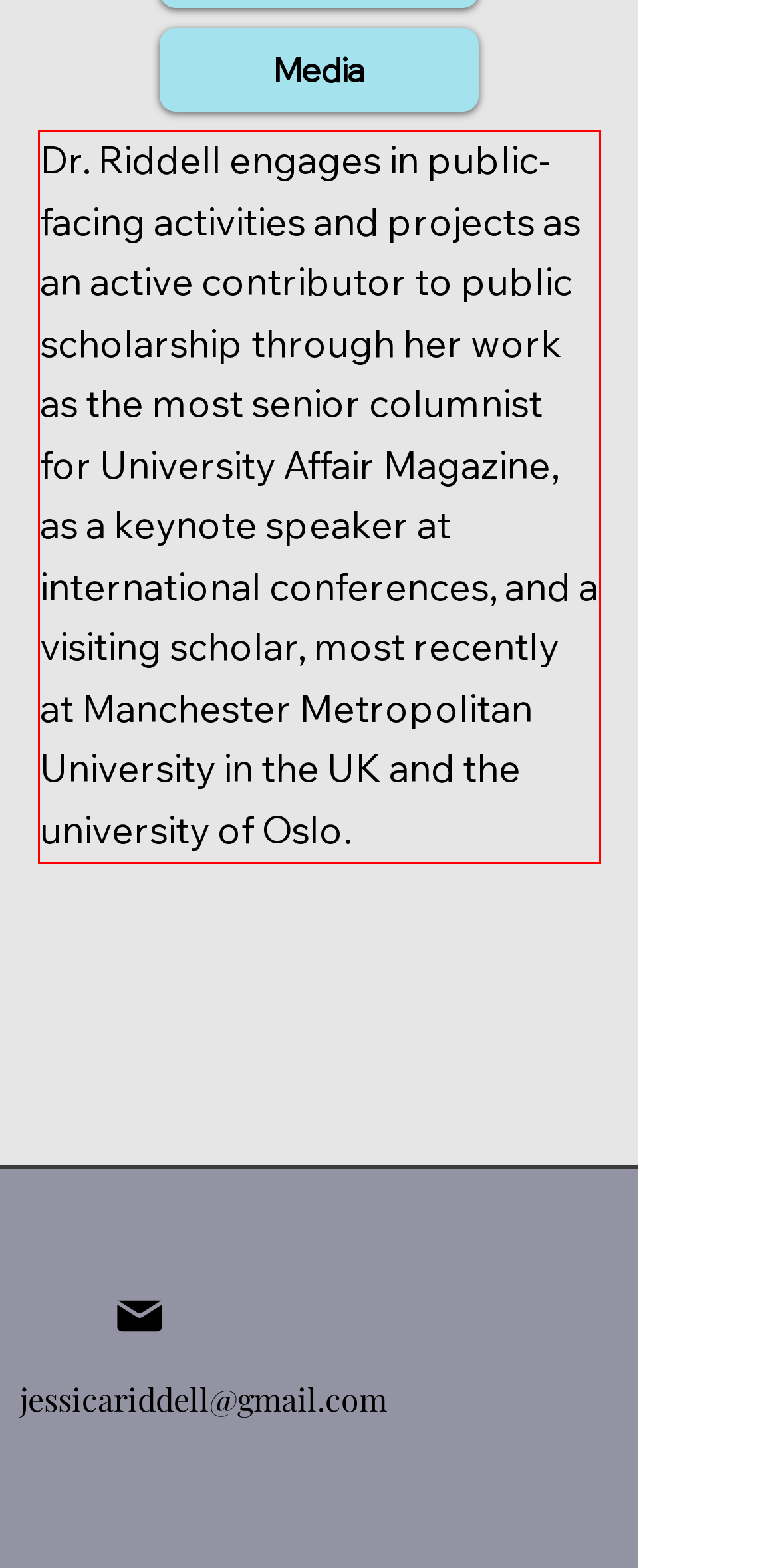Please identify and extract the text content from the UI element encased in a red bounding box on the provided webpage screenshot.

Dr. Riddell engages in public-facing activities and projects as an active contributor to public scholarship through her work as the most senior columnist for University Affair Magazine, as a keynote speaker at international conferences, and a visiting scholar, most recently at Manchester Metropolitan University in the UK and the university of Oslo.